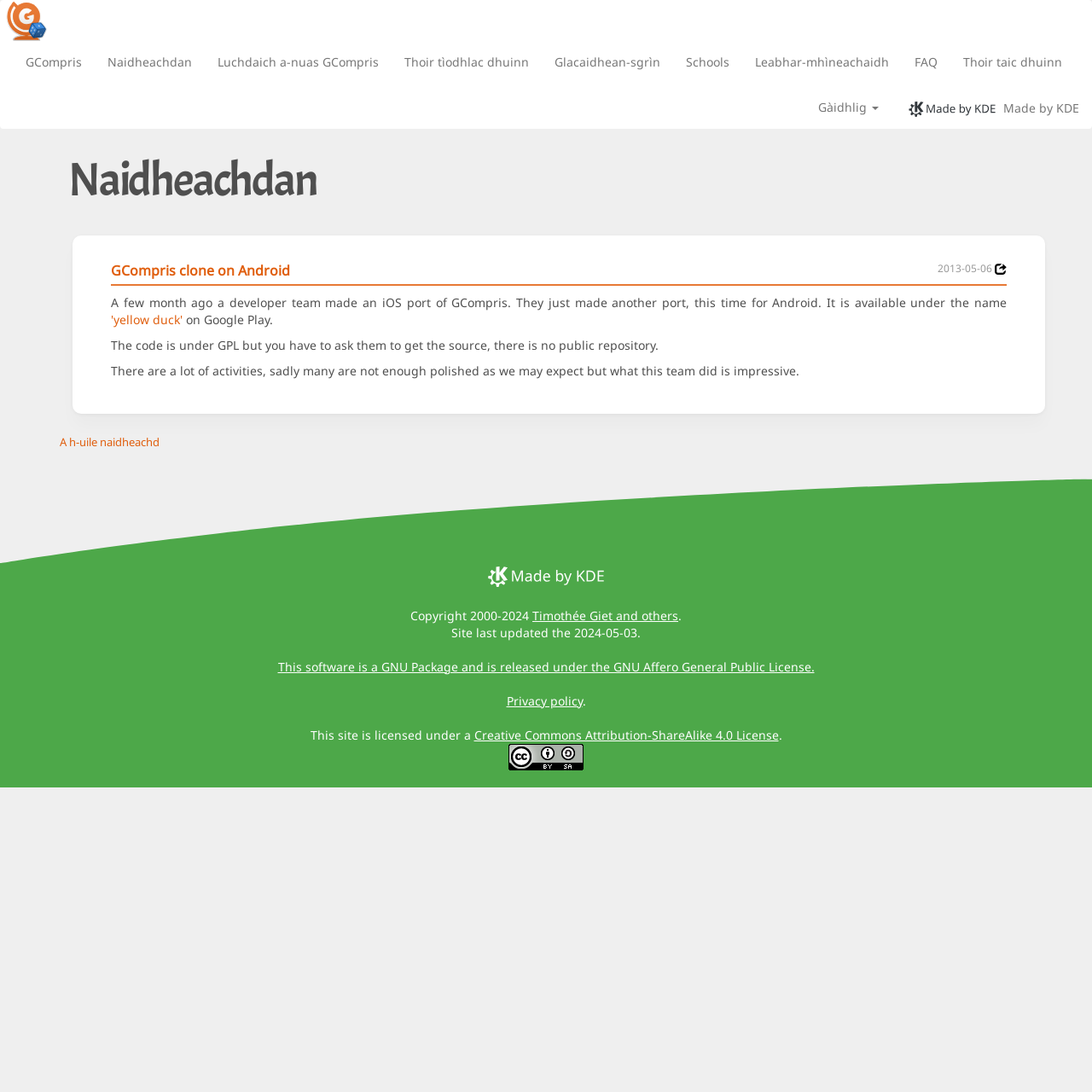Please find the bounding box coordinates of the element that you should click to achieve the following instruction: "Learn more about the GCompris clone on Android". The coordinates should be presented as four float numbers between 0 and 1: [left, top, right, bottom].

[0.102, 0.239, 0.266, 0.256]